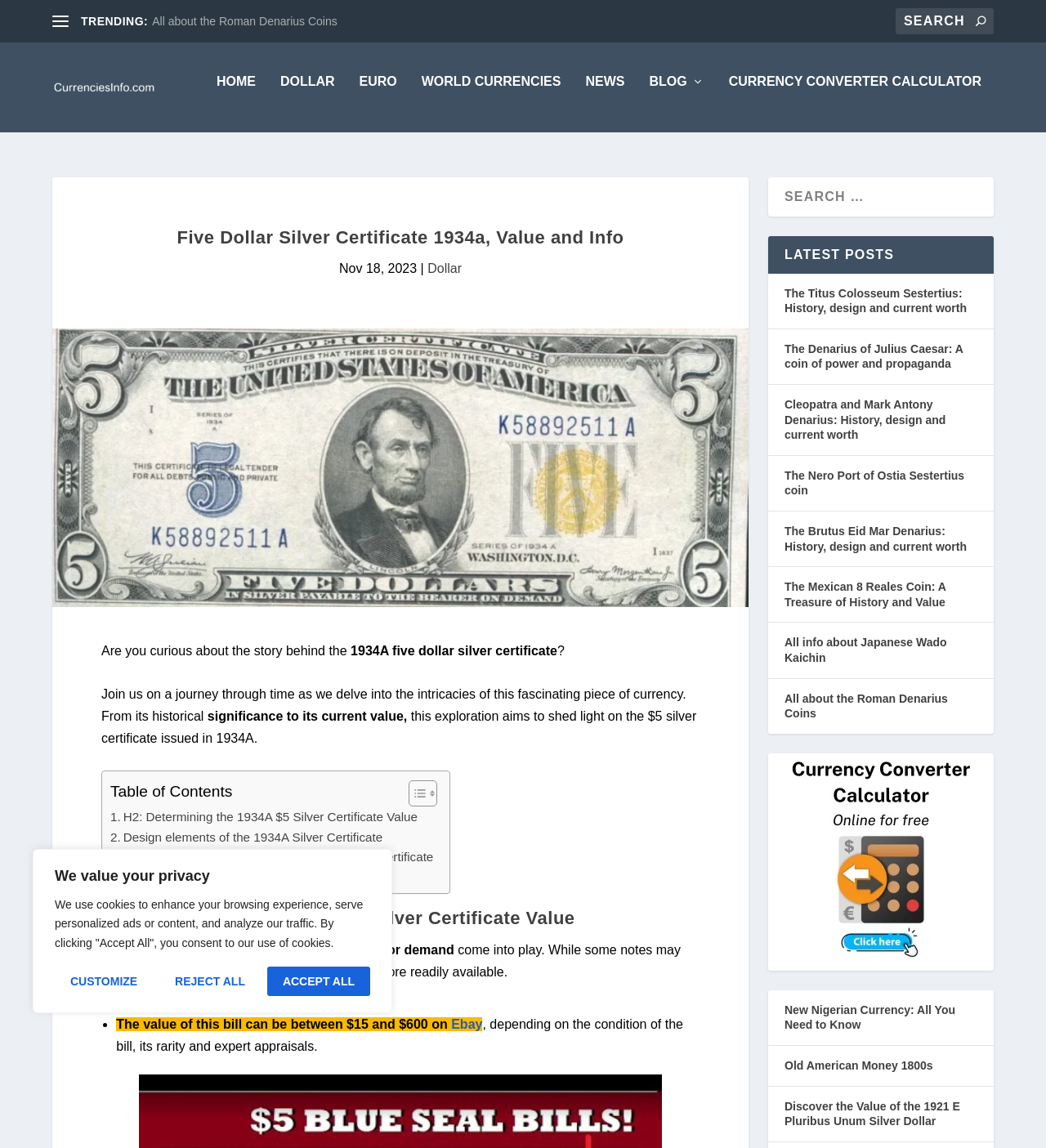Specify the bounding box coordinates of the element's region that should be clicked to achieve the following instruction: "Search for a currency". The bounding box coordinates consist of four float numbers between 0 and 1, in the format [left, top, right, bottom].

[0.856, 0.007, 0.95, 0.03]